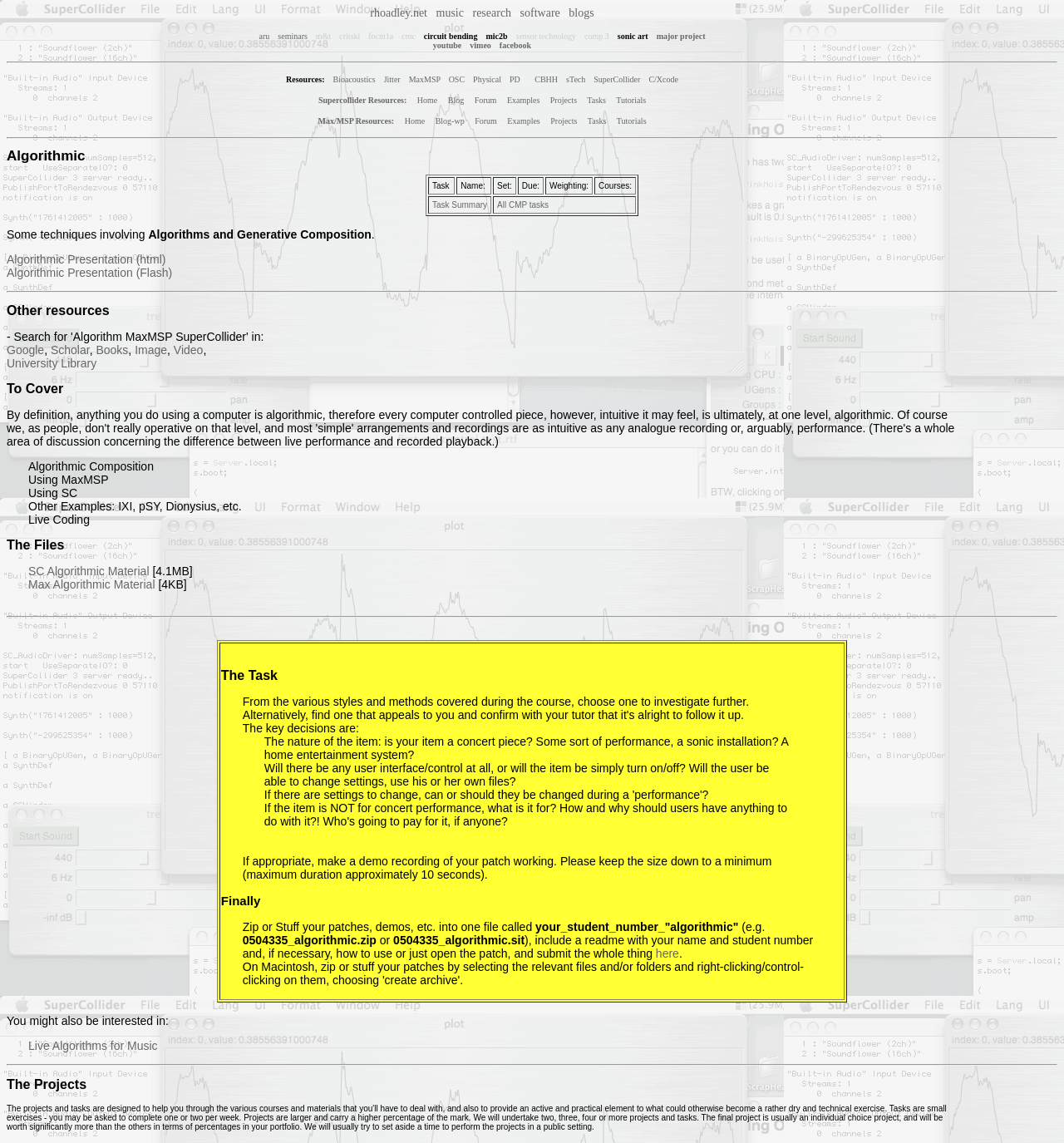Provide the bounding box coordinates for the area that should be clicked to complete the instruction: "check Task Summary".

[0.402, 0.171, 0.462, 0.187]